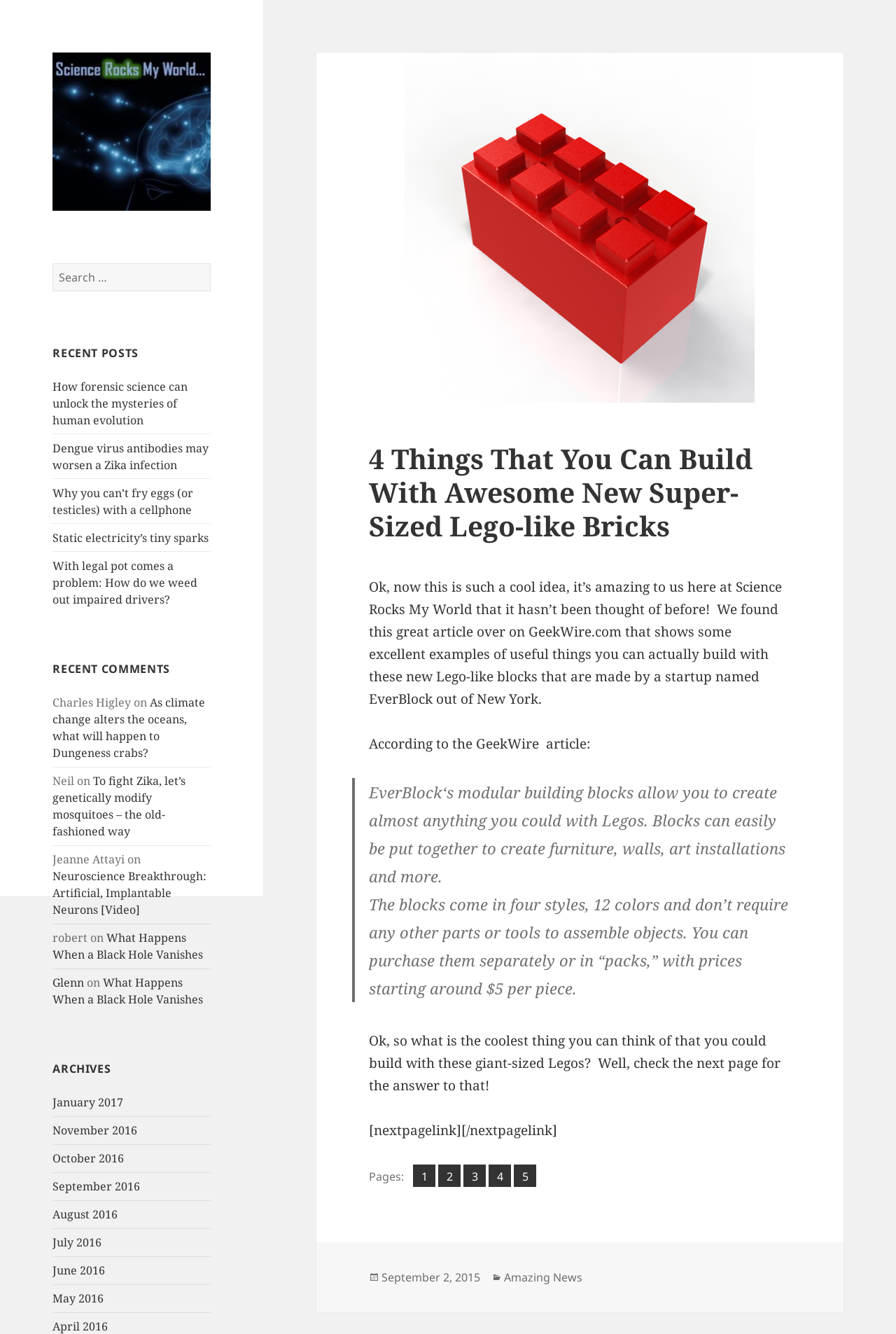Determine the bounding box coordinates for the clickable element required to fulfill the instruction: "Go to page 2". Provide the coordinates as four float numbers between 0 and 1, i.e., [left, top, right, bottom].

[0.489, 0.873, 0.514, 0.89]